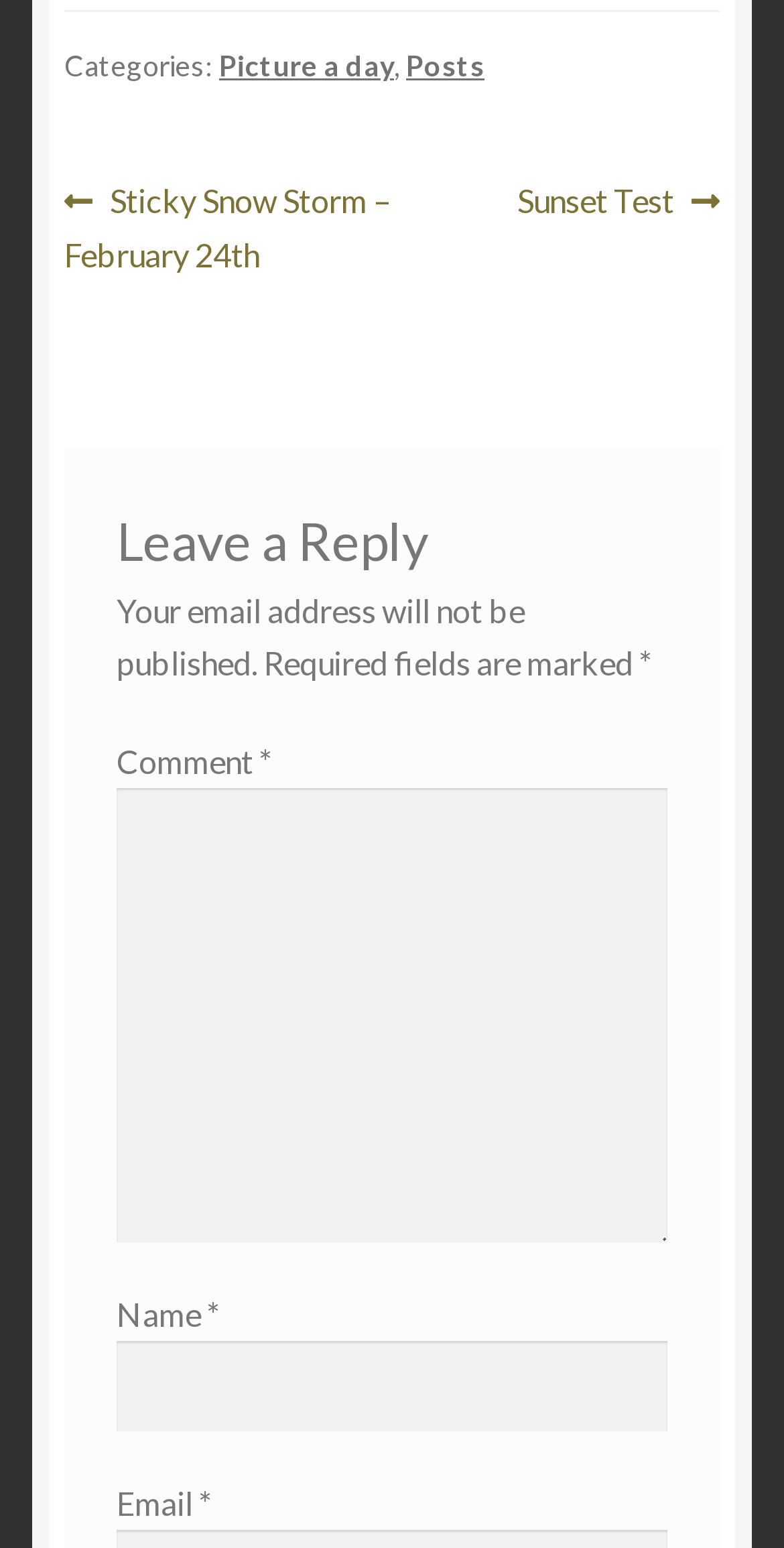What is the next post about?
Refer to the image and give a detailed answer to the question.

I found the next post link with the text 'Next post: Sunset Test ' in the post navigation section, which indicates that the next post is about Sunset Test.